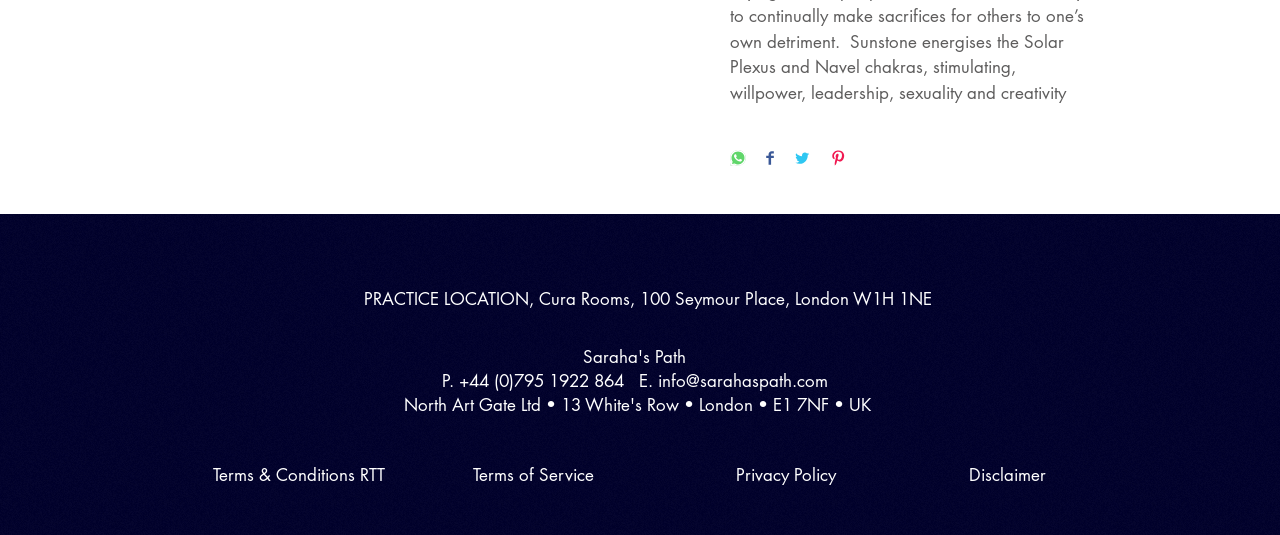What is the address of the practice location?
Respond to the question with a single word or phrase according to the image.

100 Seymour Place, London W1H 1NE